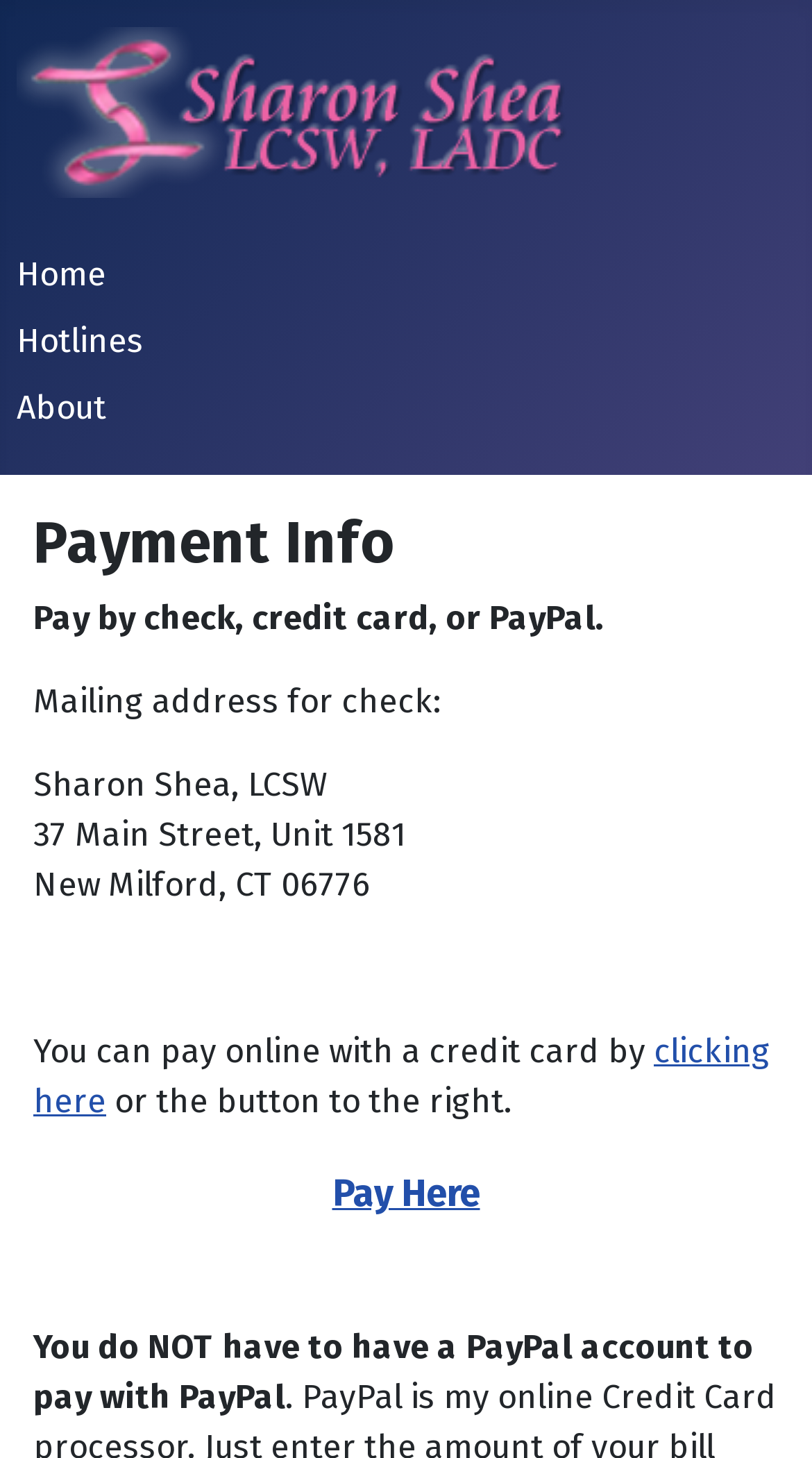Please reply to the following question with a single word or a short phrase:
Do you need a PayPal account to pay with PayPal?

No